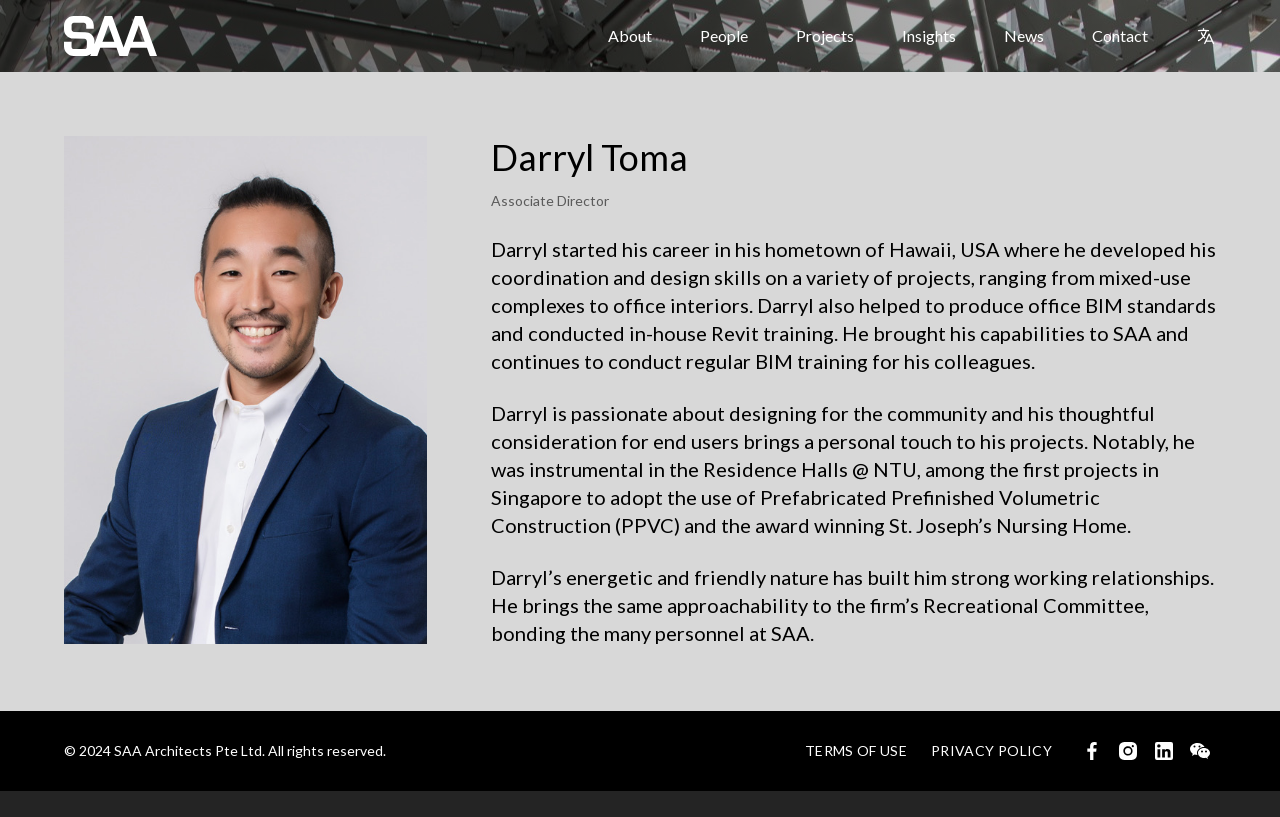Provide your answer in a single word or phrase: 
What is the name of the company Darryl Toma works for?

SAA Architects